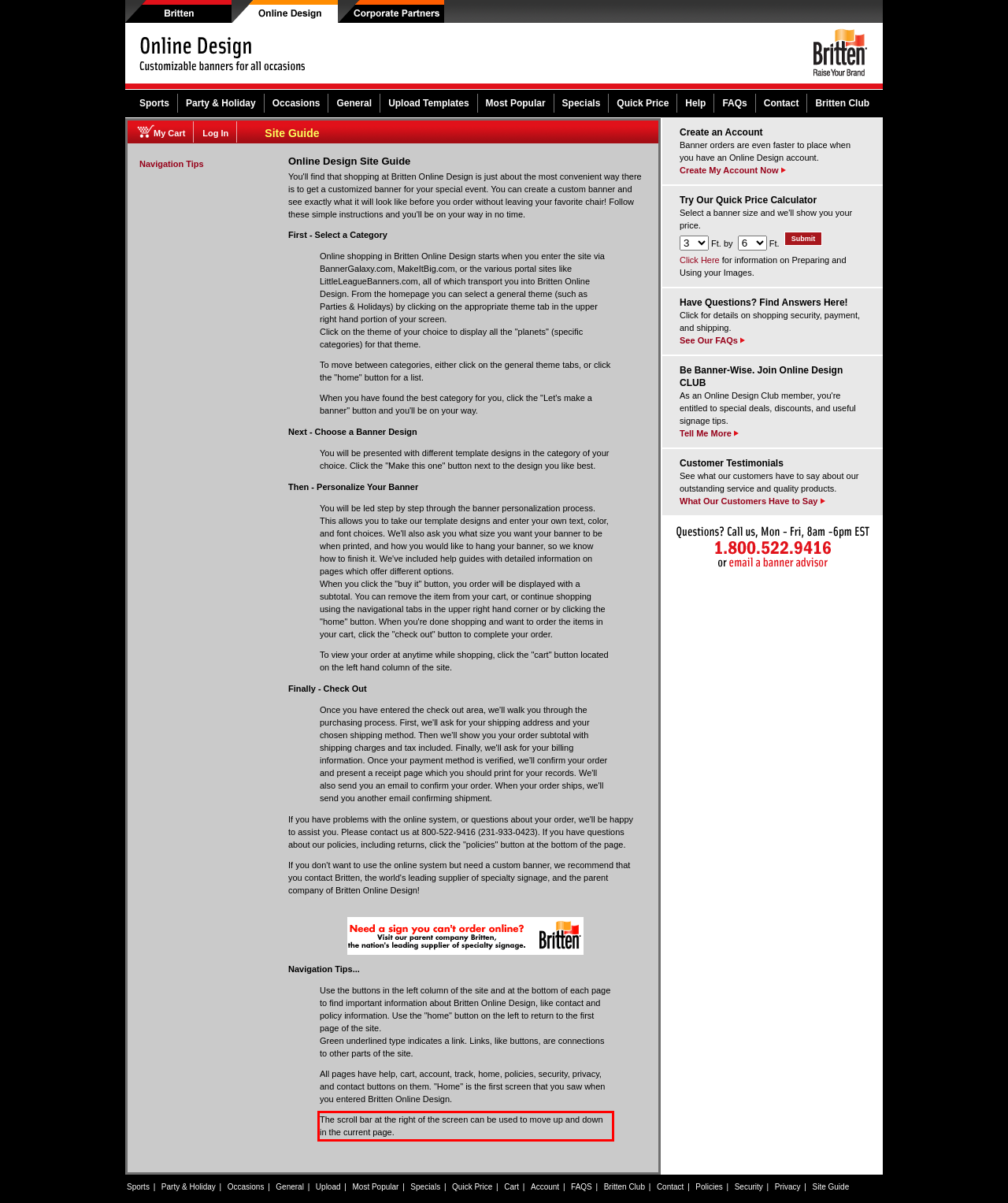Please recognize and transcribe the text located inside the red bounding box in the webpage image.

The scroll bar at the right of the screen can be used to move up and down in the current page.